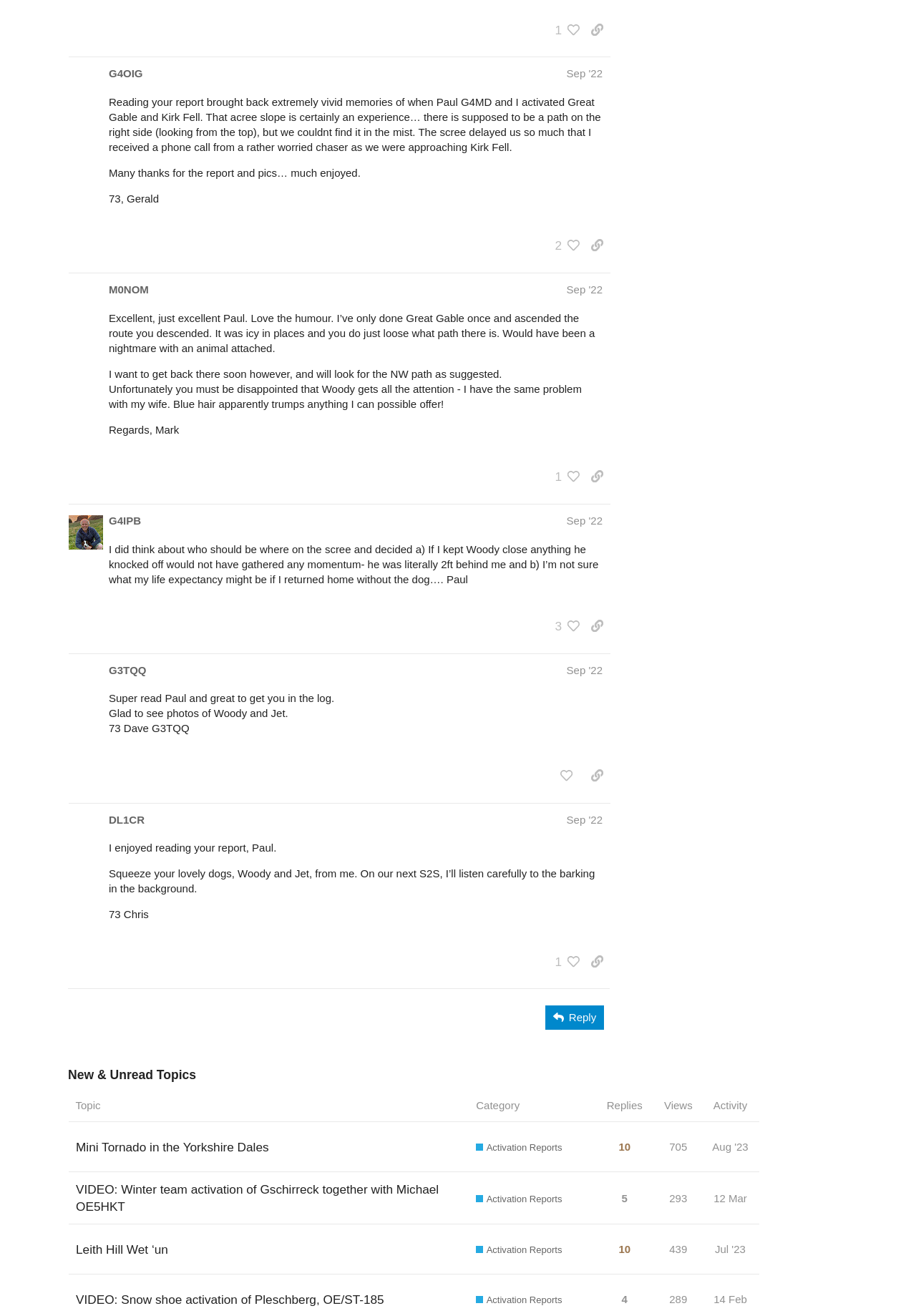Please identify the bounding box coordinates of the area that needs to be clicked to follow this instruction: "like this post".

[0.598, 0.58, 0.633, 0.599]